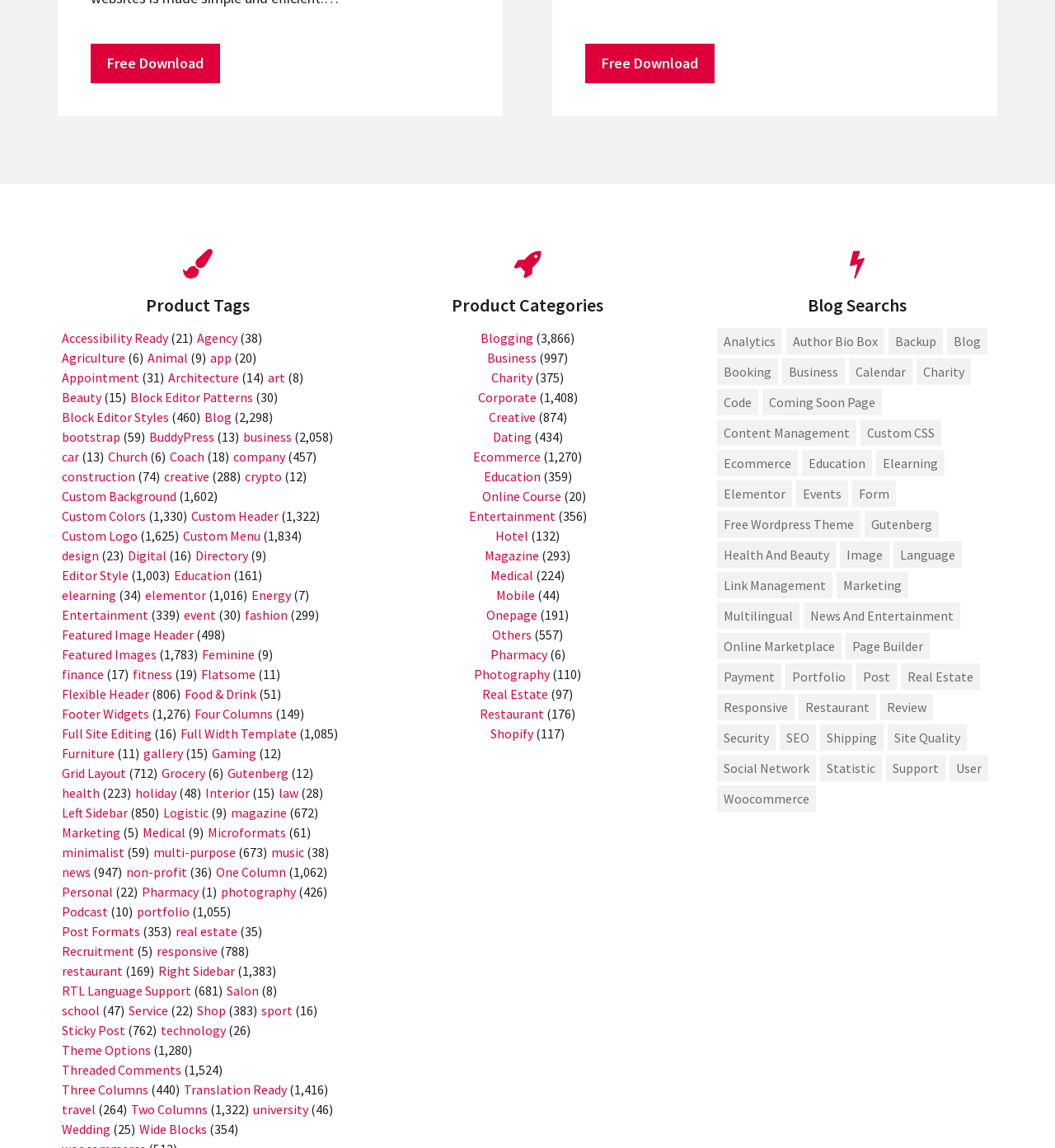Locate the UI element described as follows: "Language". Return the bounding box coordinates as four float numbers between 0 and 1 in the order [left, top, right, bottom].

[0.847, 0.471, 0.912, 0.494]